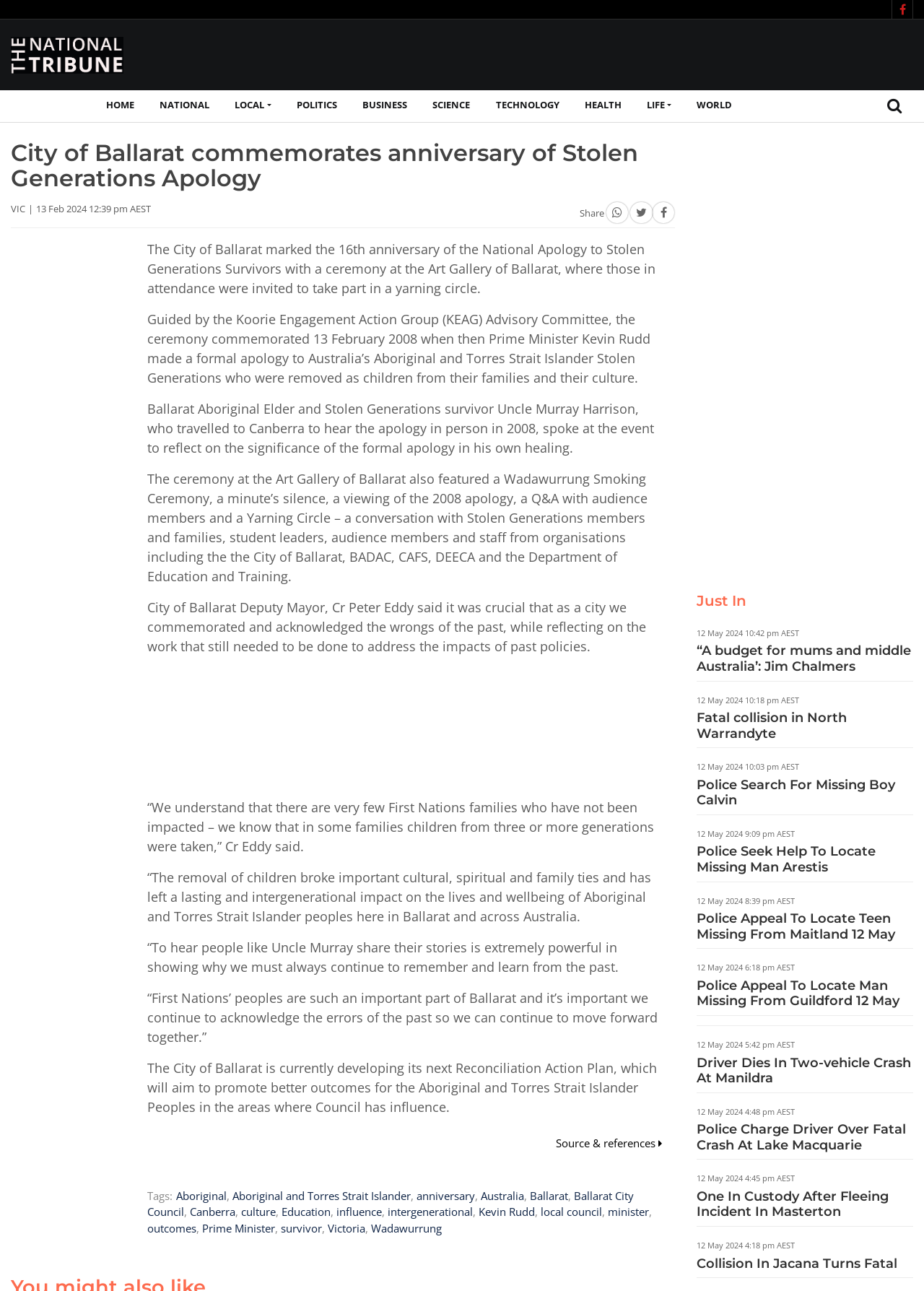Highlight the bounding box of the UI element that corresponds to this description: "Collision In Jacana Turns Fatal".

[0.754, 0.972, 0.971, 0.985]